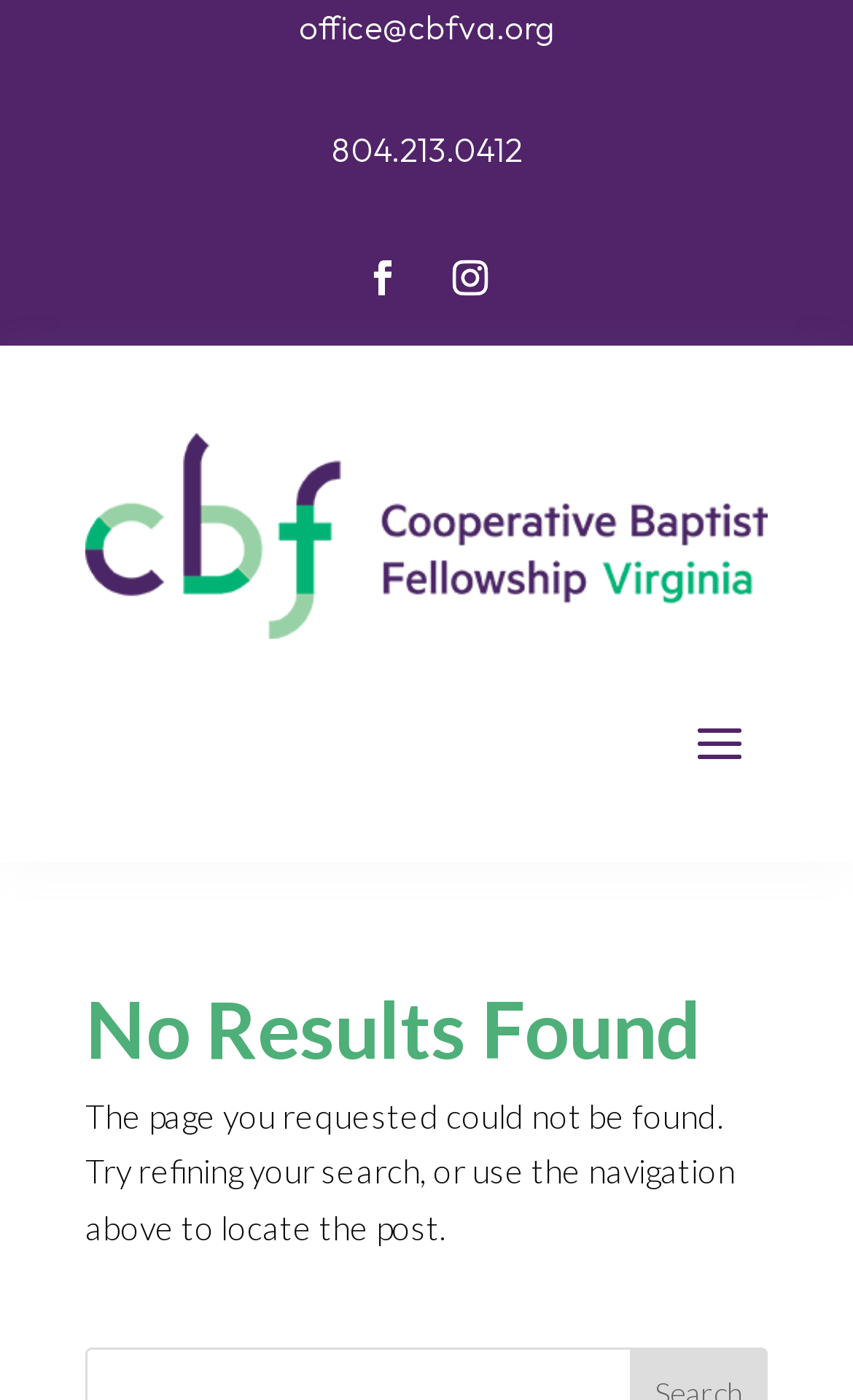Find and generate the main title of the webpage.

No Results Found